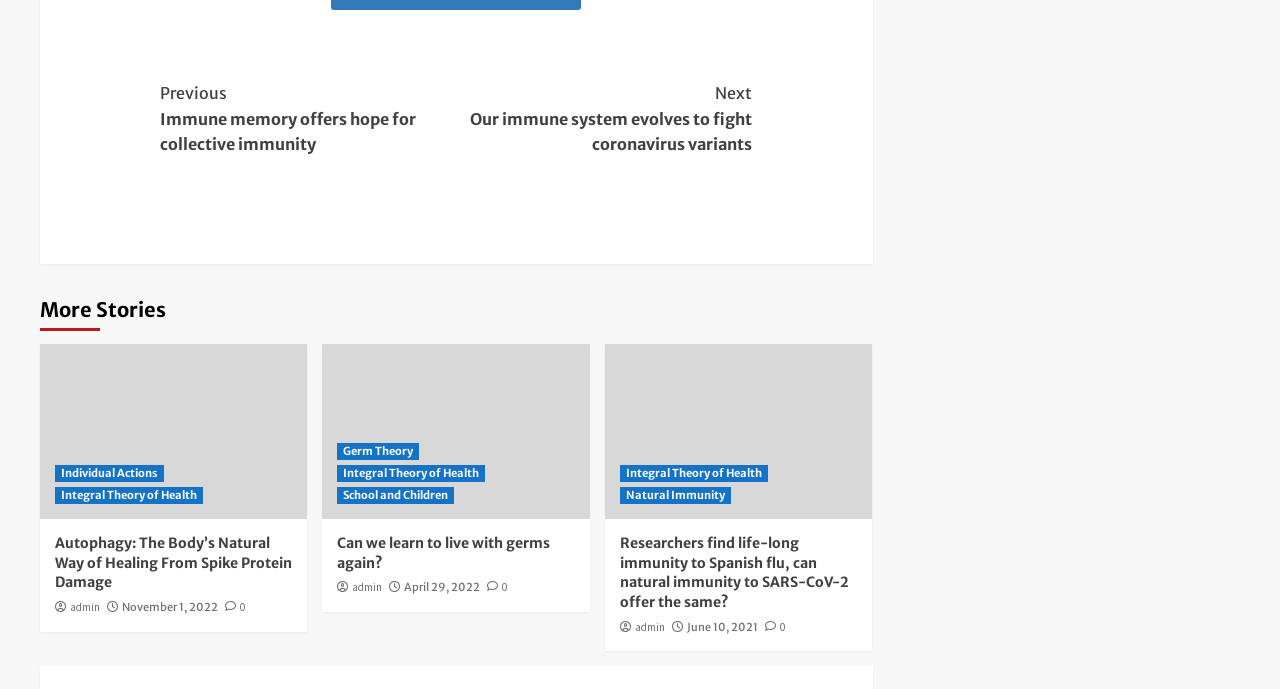What is the title of the first article?
From the image, provide a succinct answer in one word or a short phrase.

Autophagy